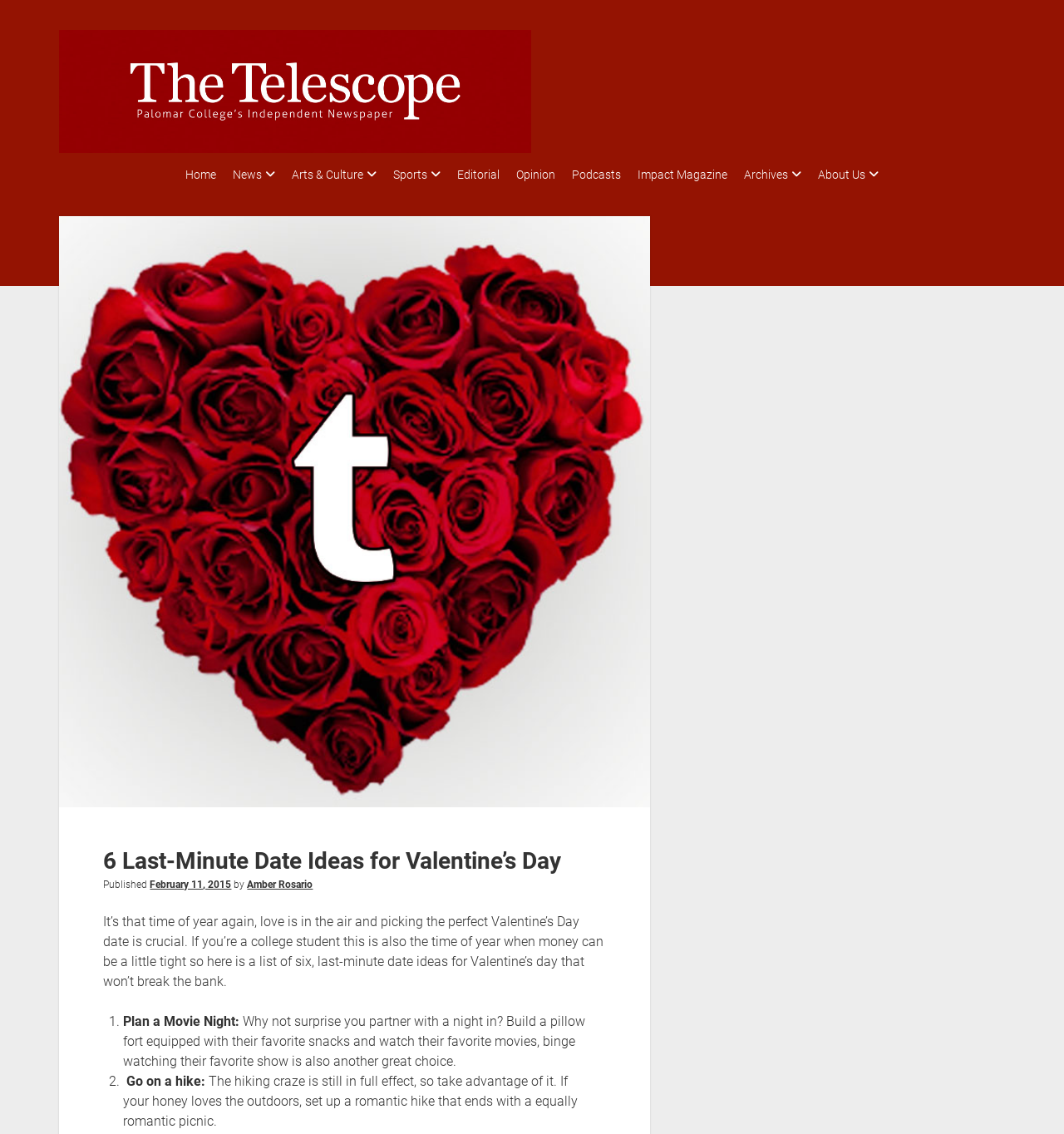What is the date of the article?
Respond to the question with a well-detailed and thorough answer.

I found the date of the article by looking at the text below the article title, where it says 'February 11, 2015'.